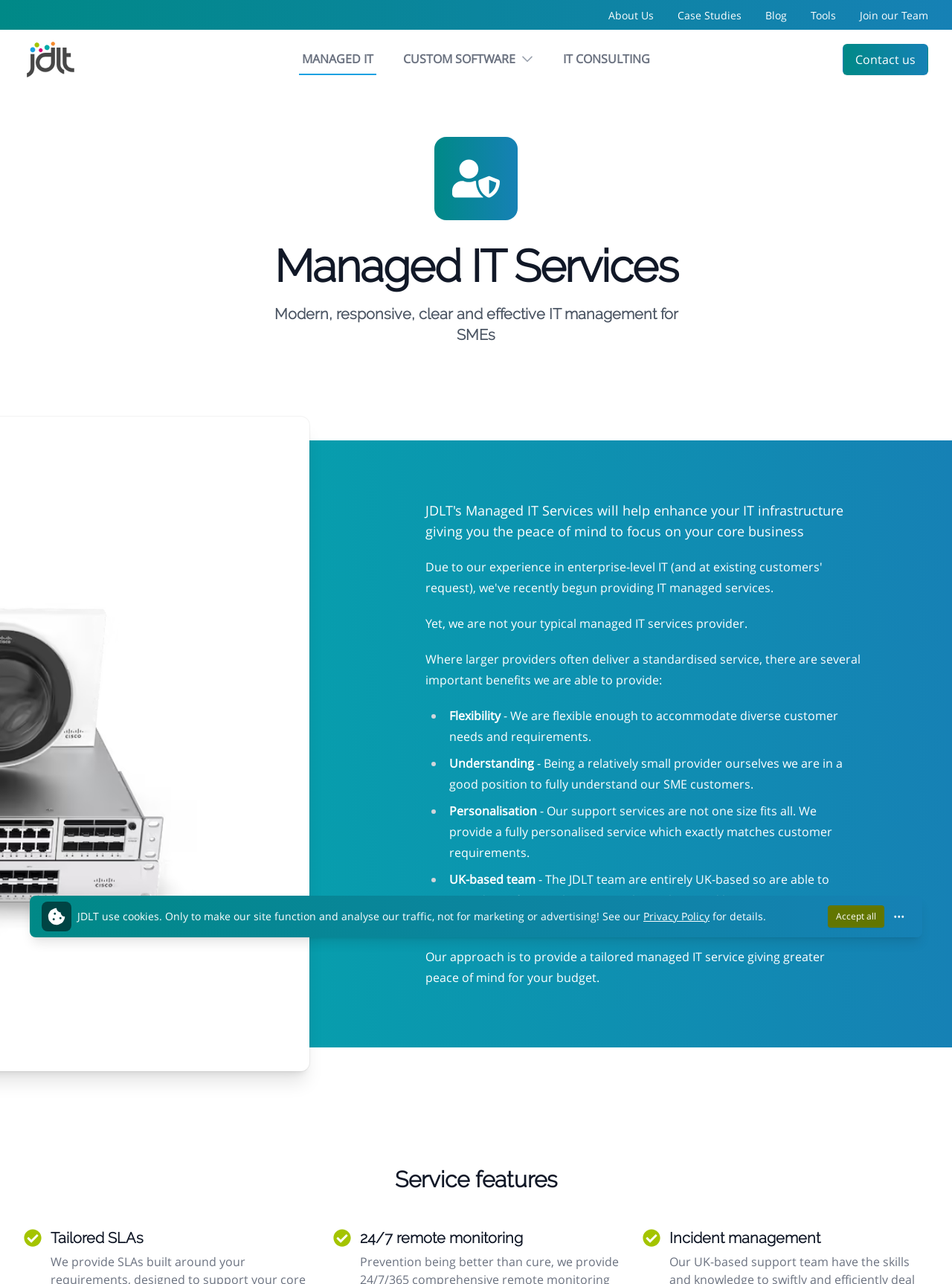Extract the primary heading text from the webpage.

Managed IT Services